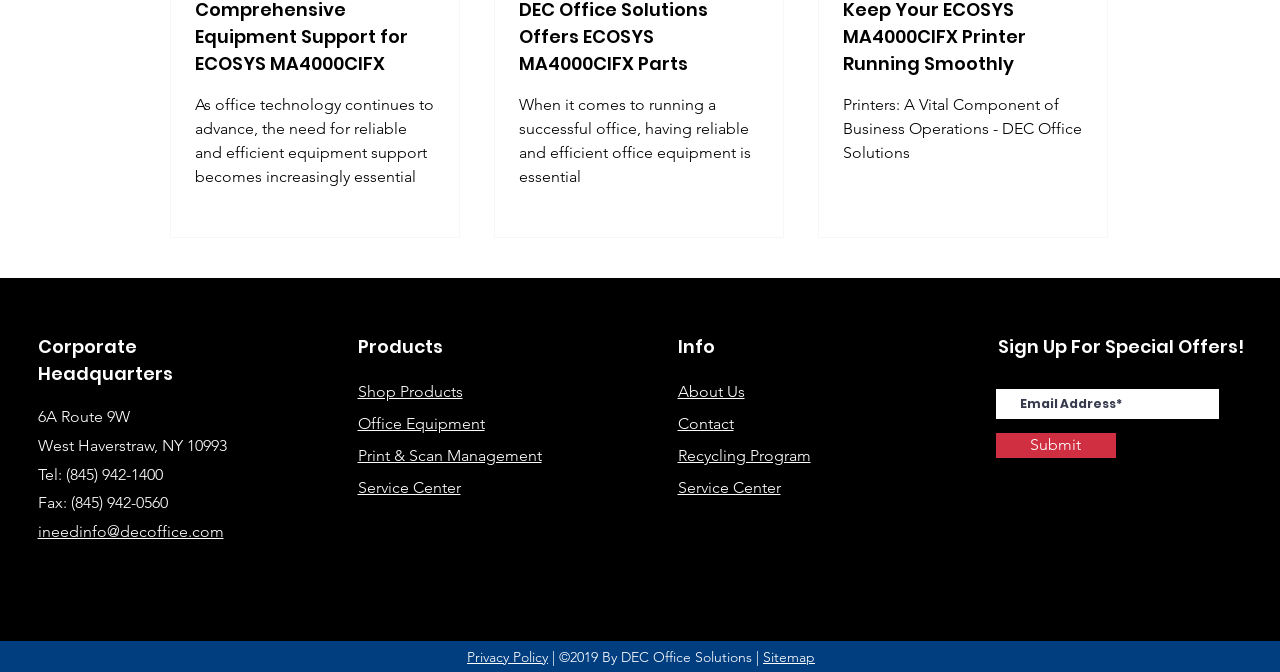Using the details in the image, give a detailed response to the question below:
What is the phone number of the Corporate Headquarters?

The phone number is mentioned in the StaticText element with the text 'Tel: (845) 942-1400' which is located under the 'Corporate Headquarters' heading.